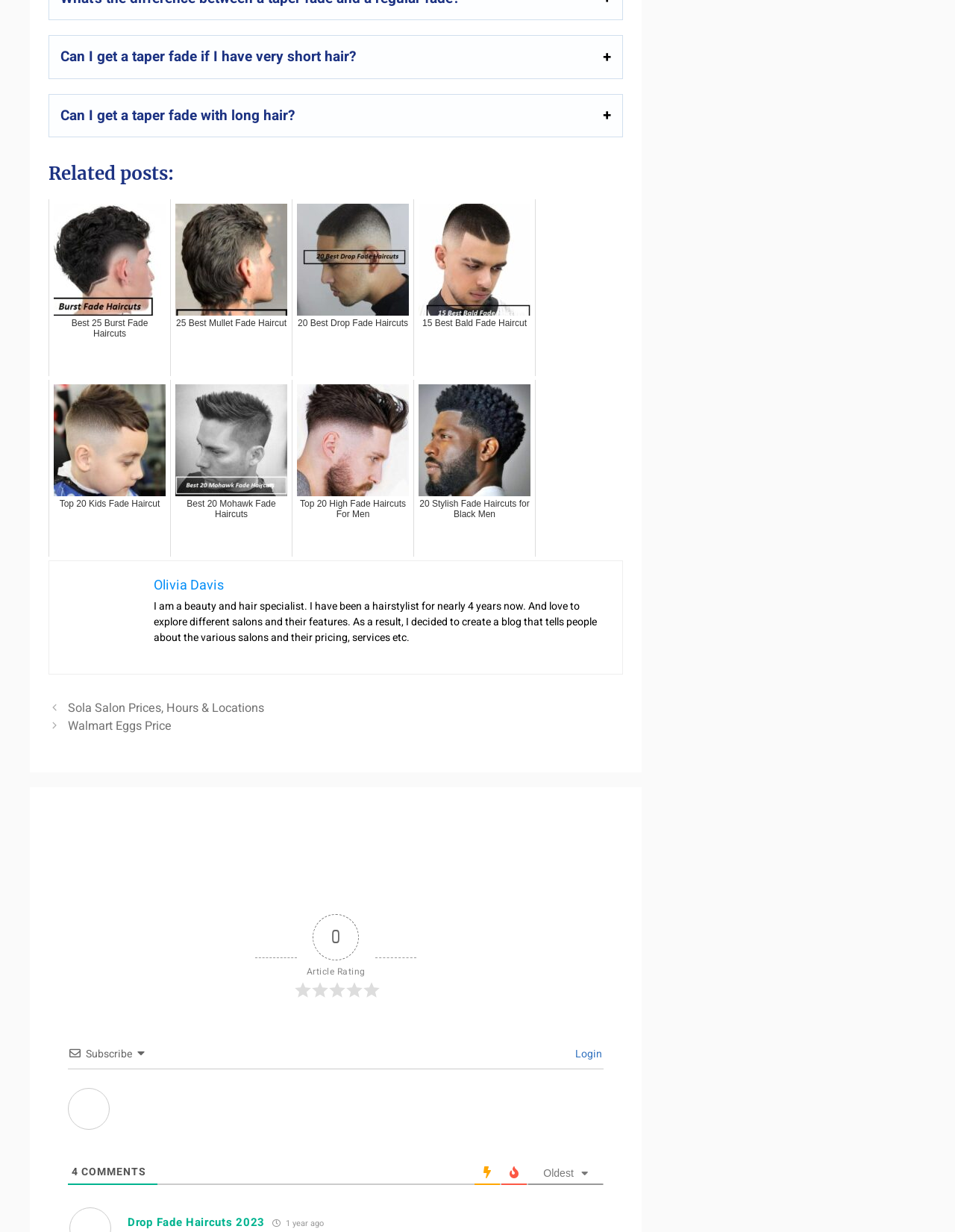Given the description "Search", provide the bounding box coordinates of the corresponding UI element.

None